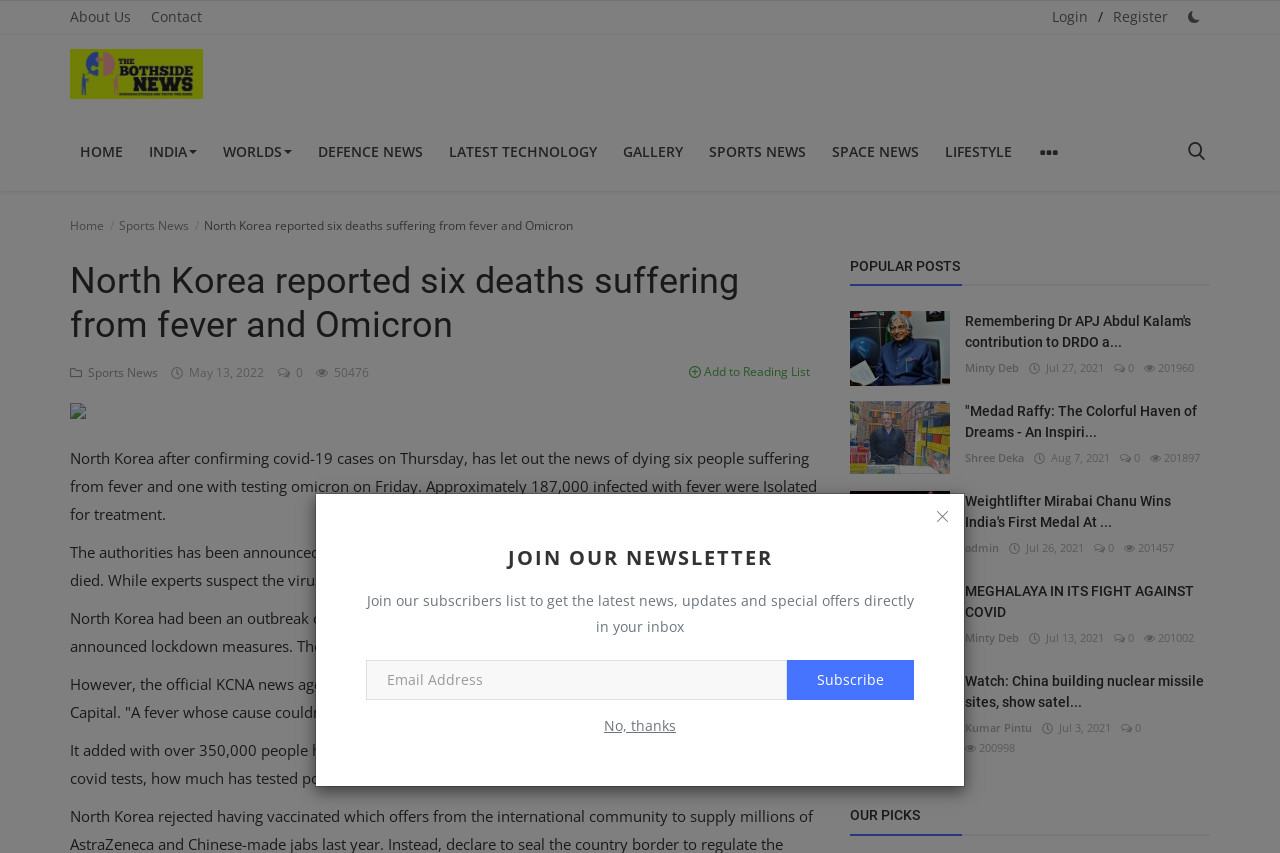Please answer the following question as detailed as possible based on the image: 
What is the topic of the news article?

The topic of the news article can be determined by reading the heading 'North Korea reported six deaths suffering from fever and Omicron' and the subsequent paragraphs that provide more information about the situation in North Korea.